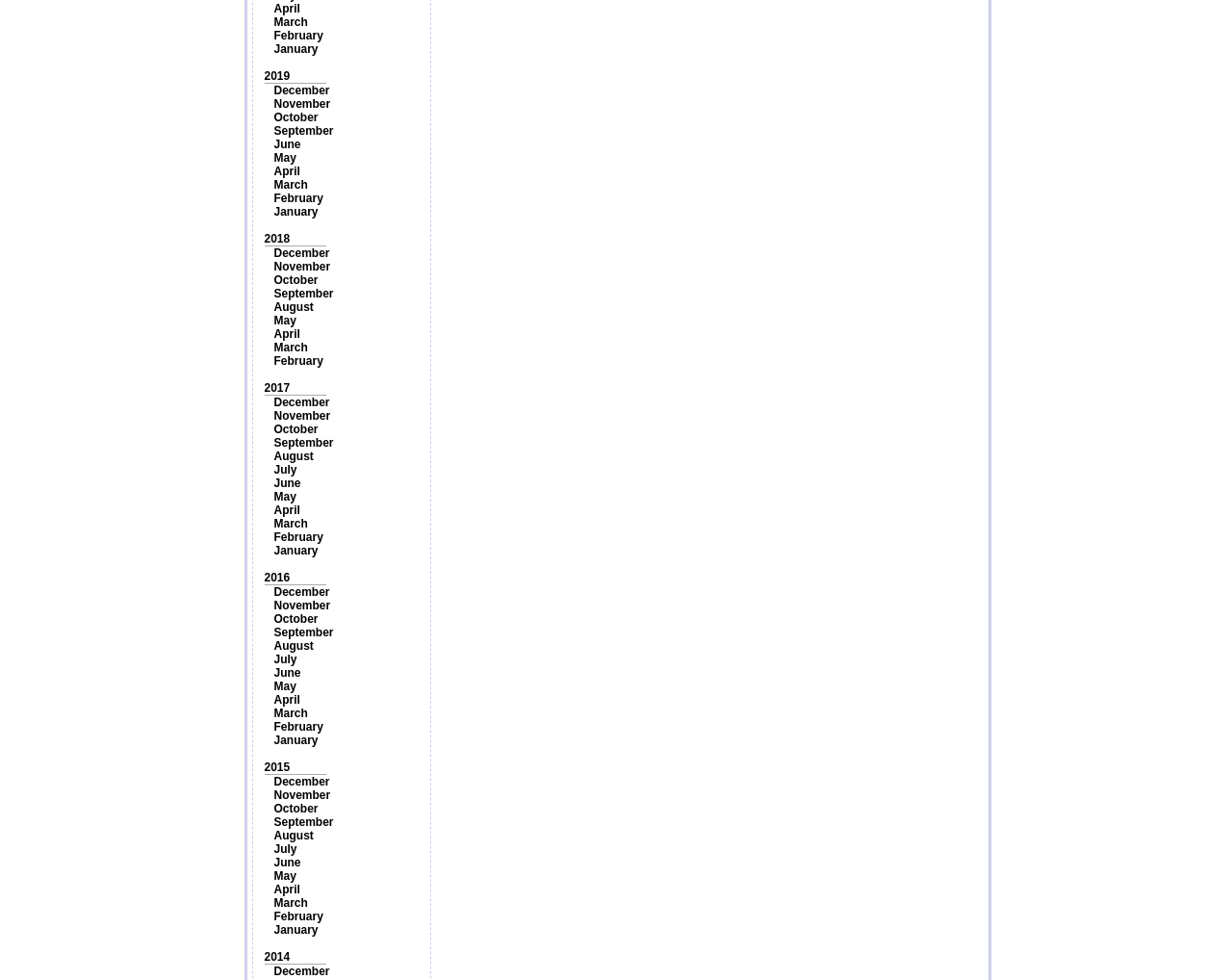Can you find the bounding box coordinates for the element to click on to achieve the instruction: "Access December 2014"?

[0.222, 0.984, 0.268, 0.998]